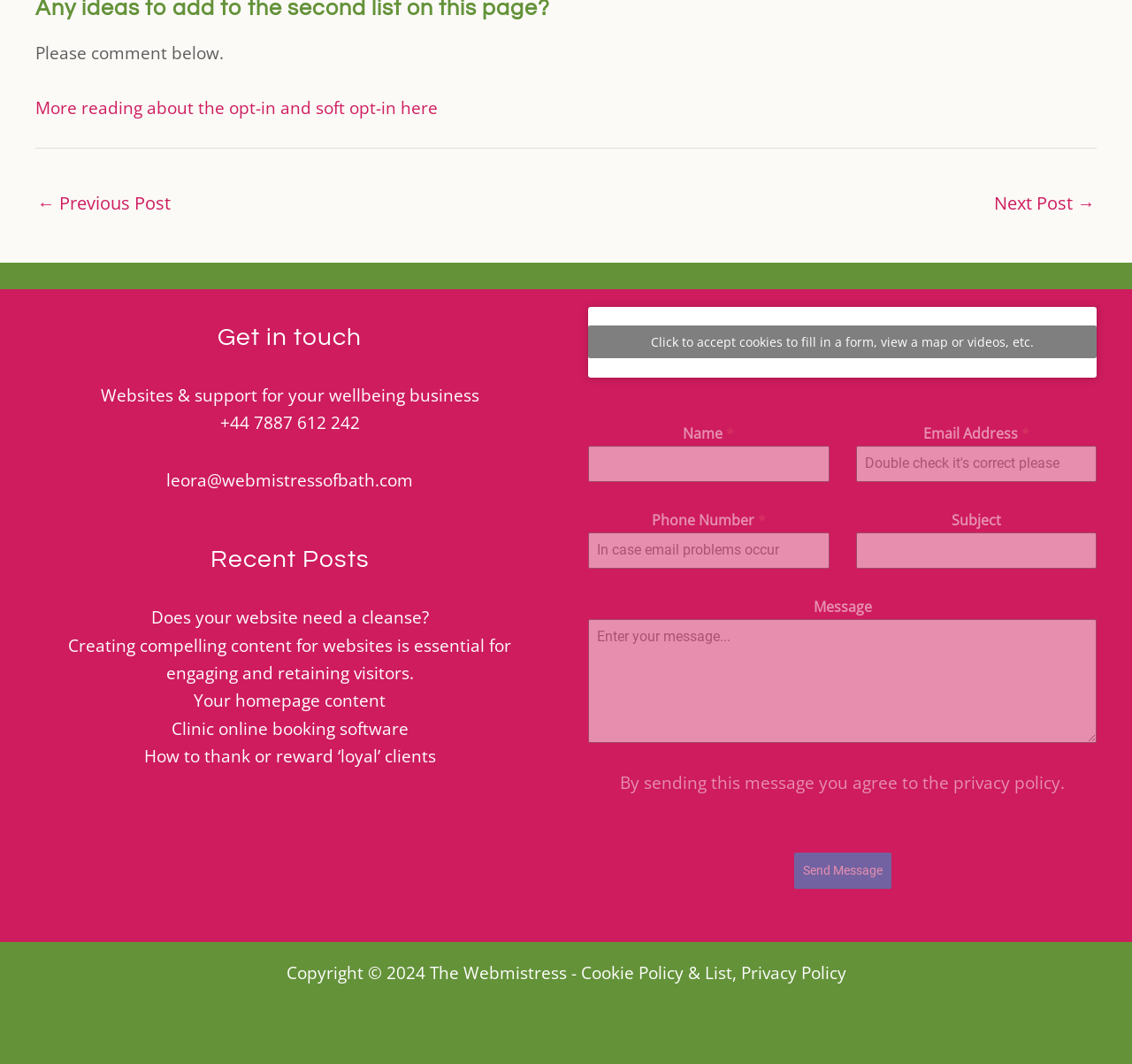Kindly determine the bounding box coordinates for the clickable area to achieve the given instruction: "Click the 'Next Post →' link".

[0.878, 0.173, 0.967, 0.212]